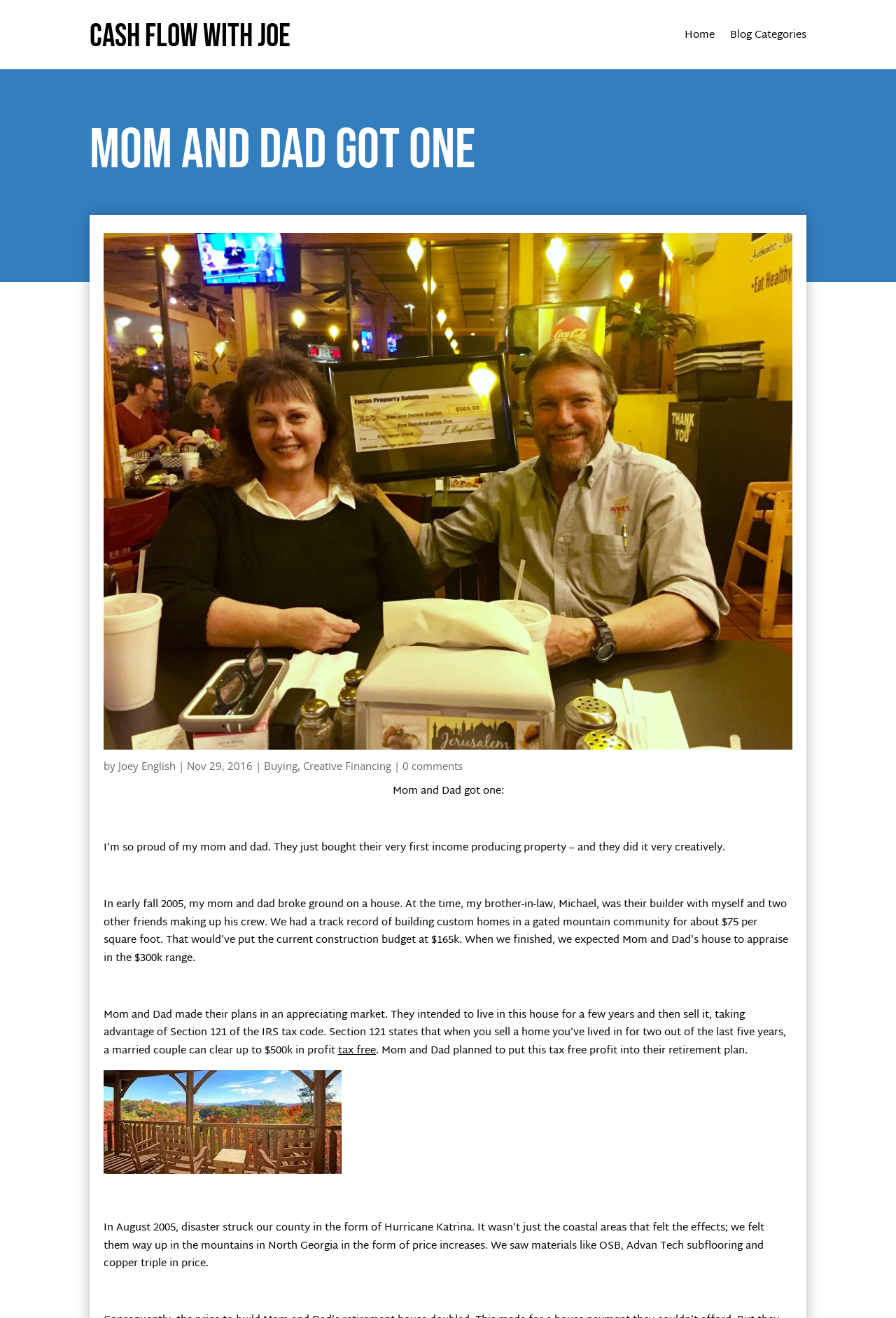Offer an extensive depiction of the webpage and its key elements.

The webpage appears to be a blog post titled "Mom and Dad got one" on a website called "Cash Flow With Joe". At the top of the page, there is a heading with the website title, followed by links to "Home" and "Blog Categories" on the right side. Below the heading, there is a larger heading with the blog post title, accompanied by an image that takes up most of the width of the page.

The blog post is written by Joey English, as indicated by a link with the author's name, and was published on November 29, 2016. The post is categorized under "Buying" and "Creative Financing", with links to these categories. There are no comments on the post, as indicated by a link that says "0 comments".

The blog post itself is a personal story about the author's parents buying their first income-producing property. The text is divided into several paragraphs, with the first paragraph expressing the author's pride in their parents' achievement. The subsequent paragraphs describe the story of how the parents bought the property, including the challenges they faced due to Hurricane Katrina, which caused price increases in building materials.

There are two images on the page, one at the top and another in the middle of the blog post. The second image is described as "mountain-porch". The text is well-structured, with clear headings and concise paragraphs that make it easy to follow the story.